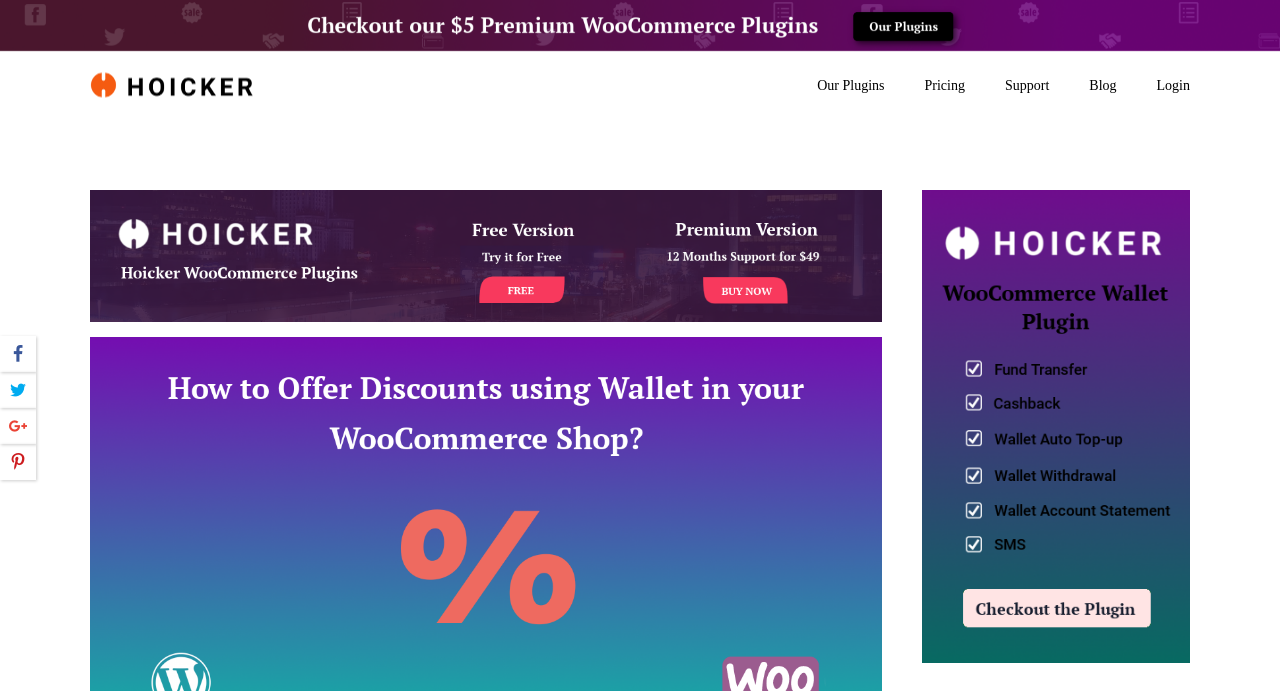What is the purpose of offering discounts?
Using the visual information, reply with a single word or short phrase.

Motivate customers